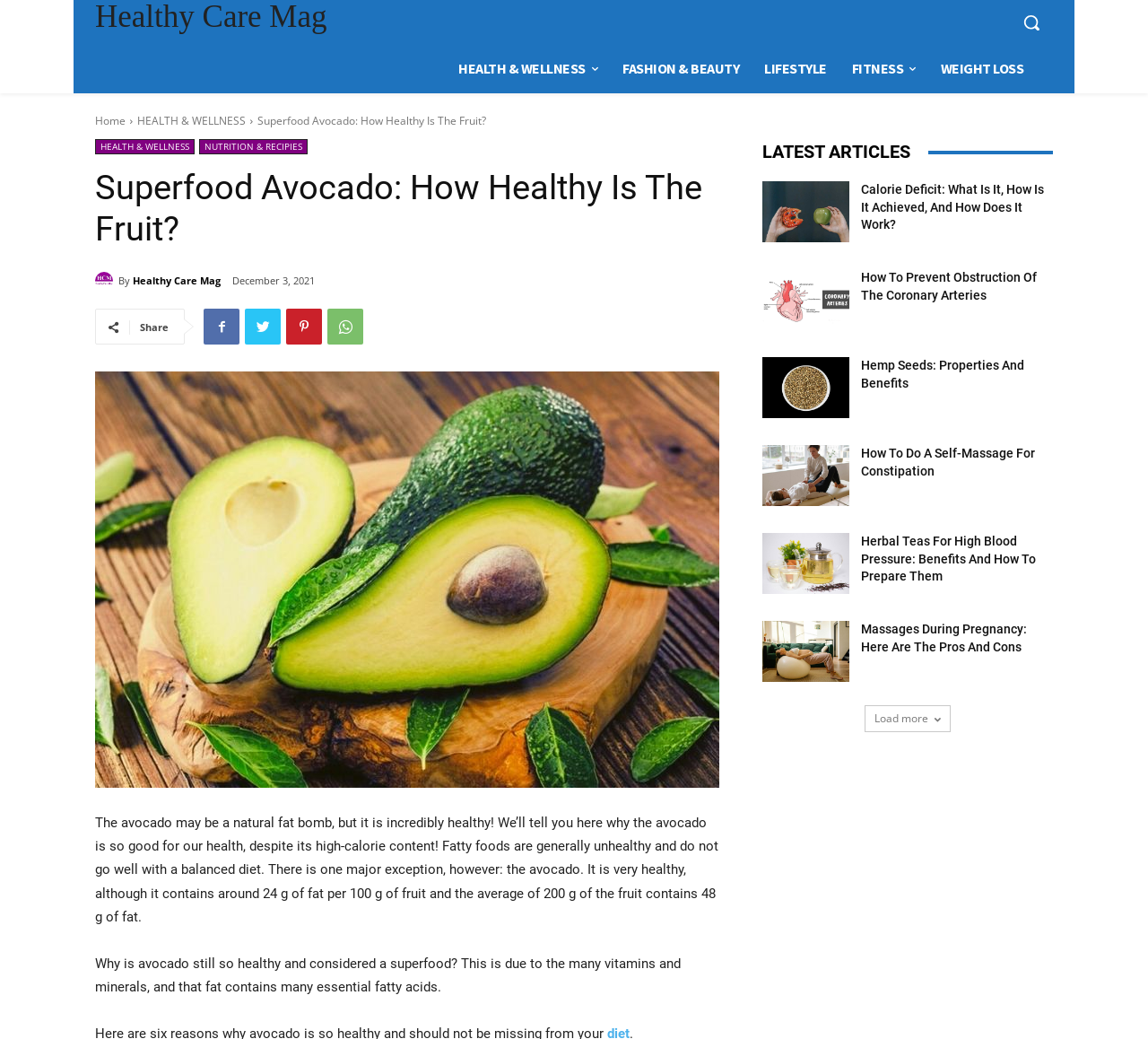Generate the title text from the webpage.

Superfood Avocado: How Healthy Is The Fruit?